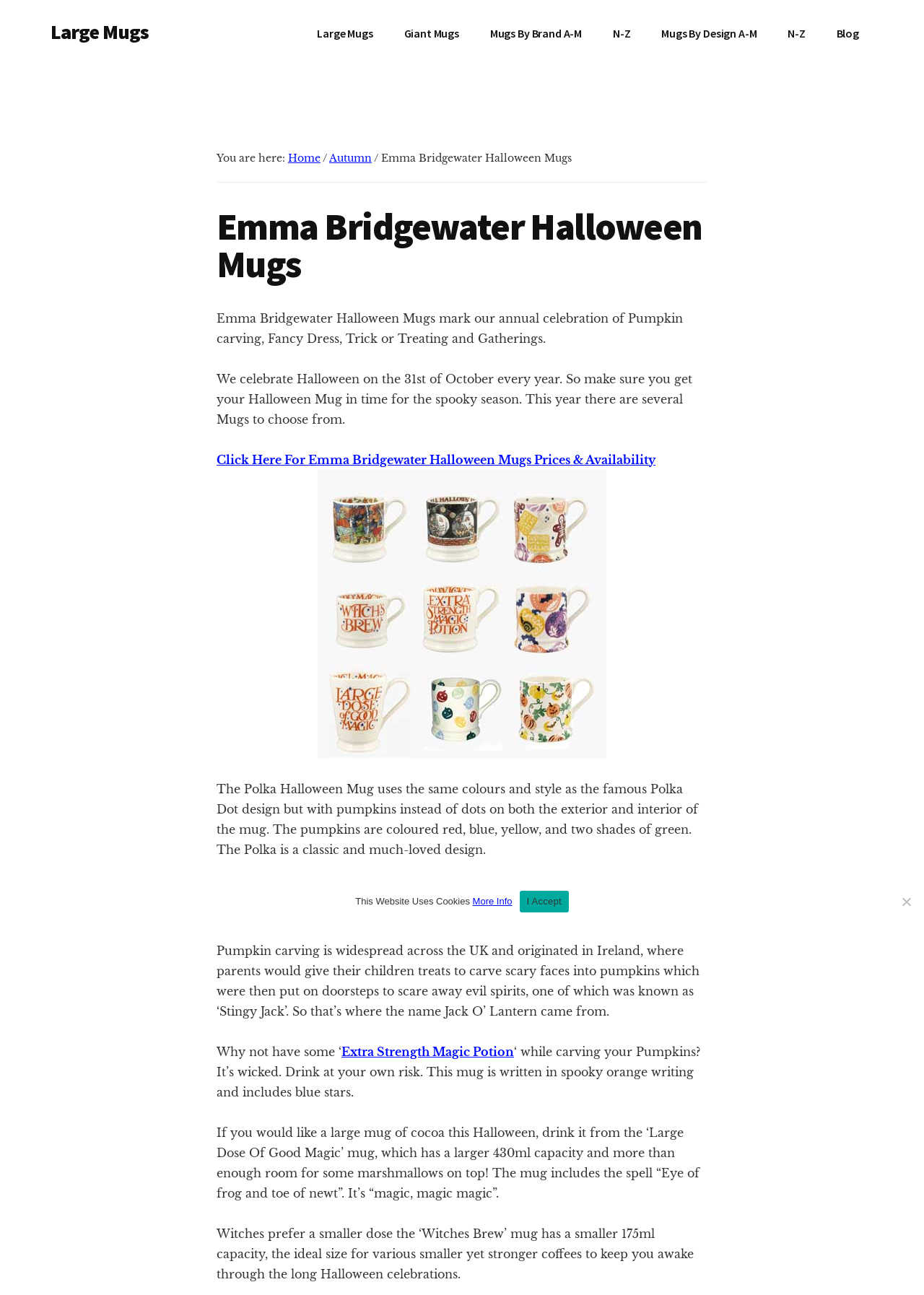What is the capacity of the 'Large Dose Of Good Magic' mug?
Your answer should be a single word or phrase derived from the screenshot.

430ml